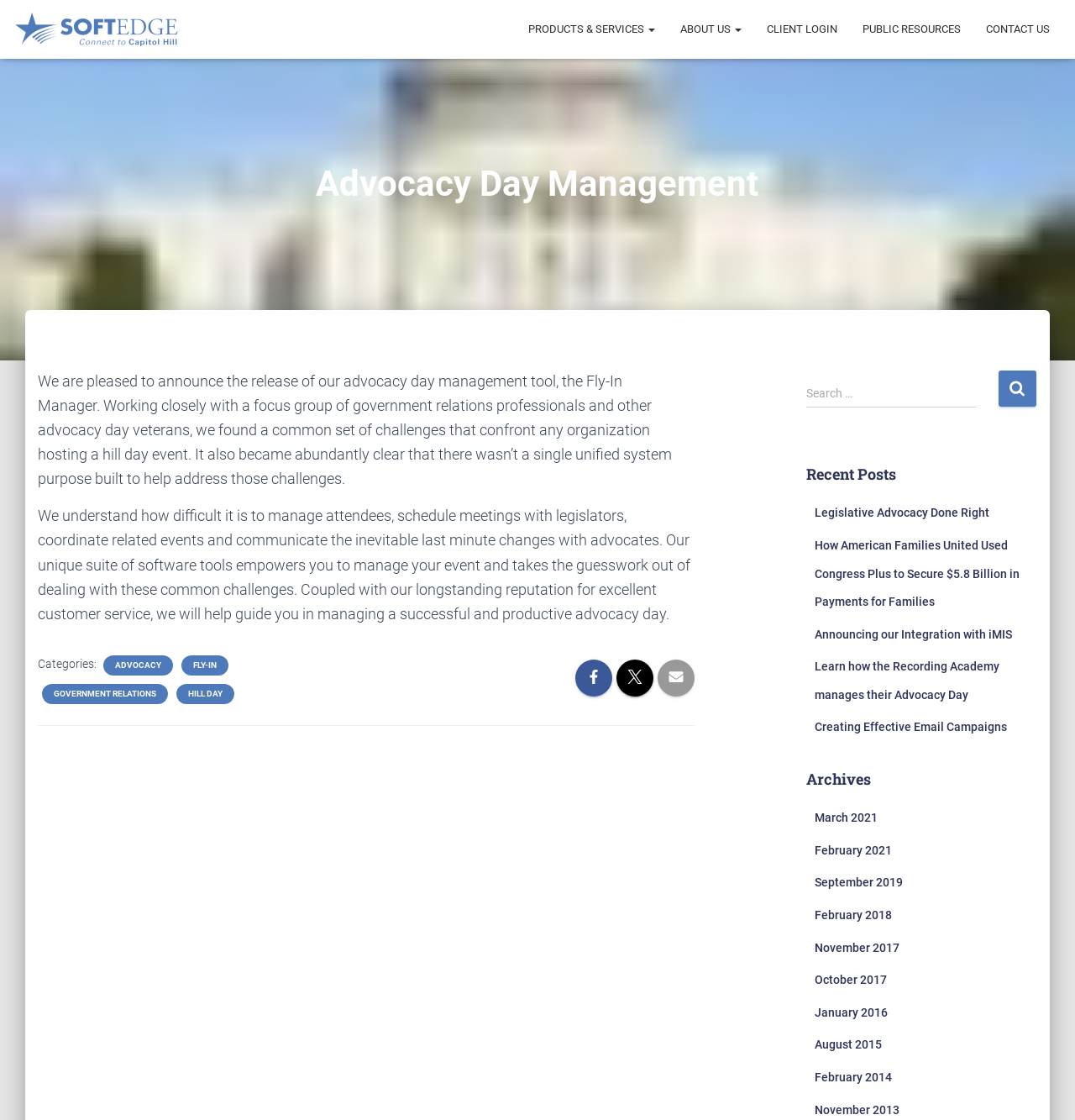What is the name of the advocacy day management tool?
Look at the screenshot and give a one-word or phrase answer.

Fly-In Manager